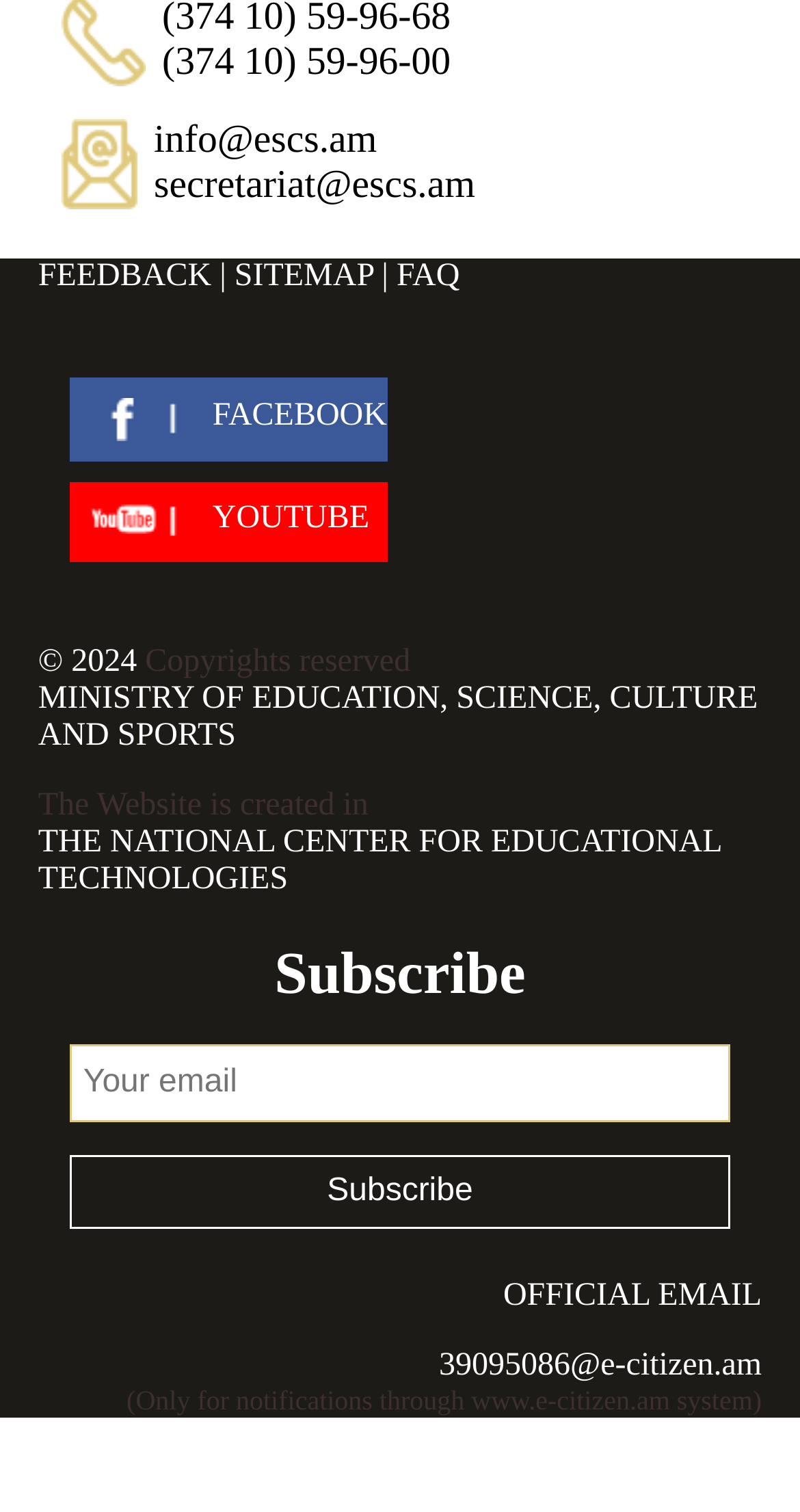What is the copyright year?
Using the image as a reference, answer the question in detail.

The copyright year can be found at the bottom of the webpage, where it says '© 2024'.